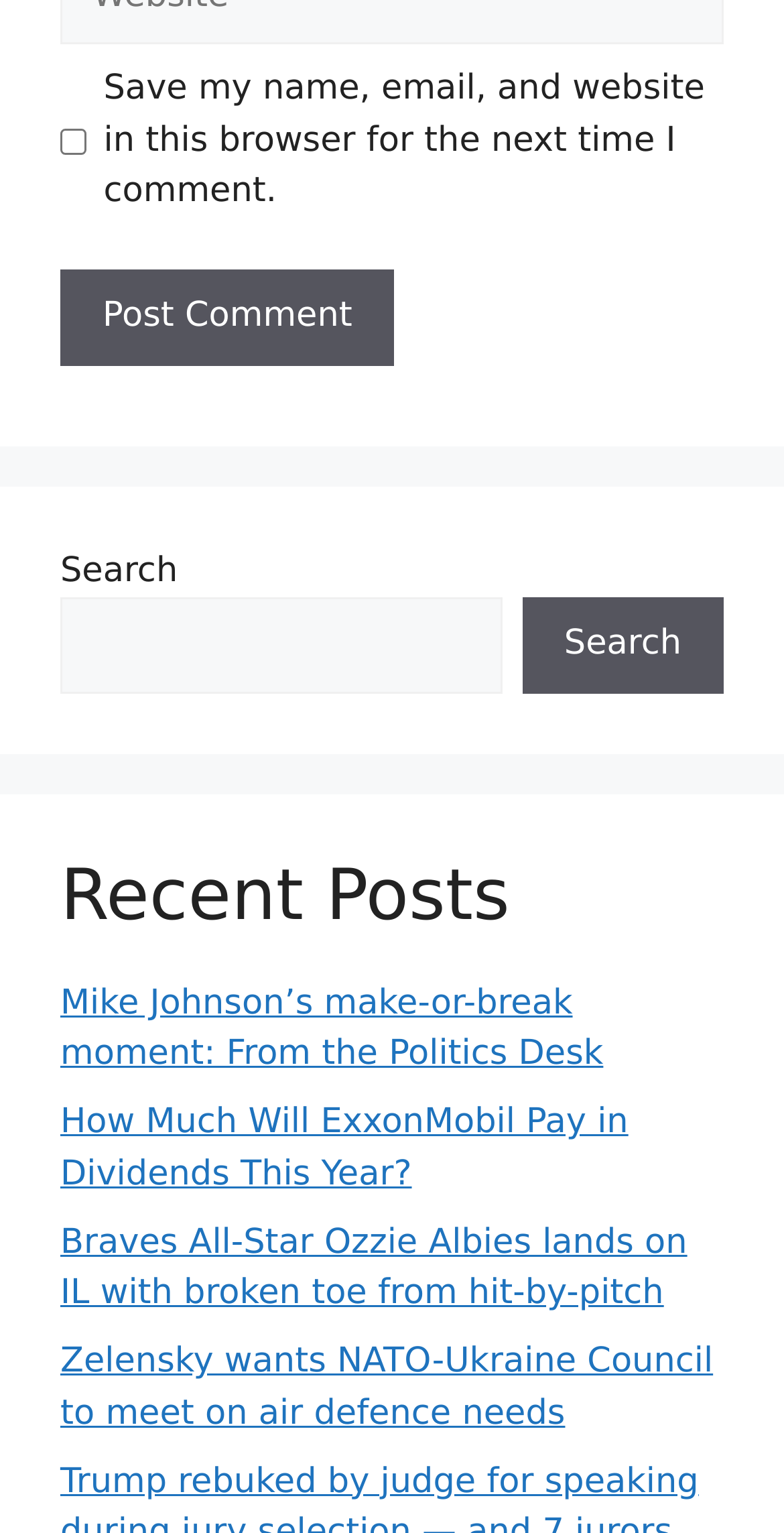Give the bounding box coordinates for the element described by: "Search".

[0.666, 0.39, 0.923, 0.452]